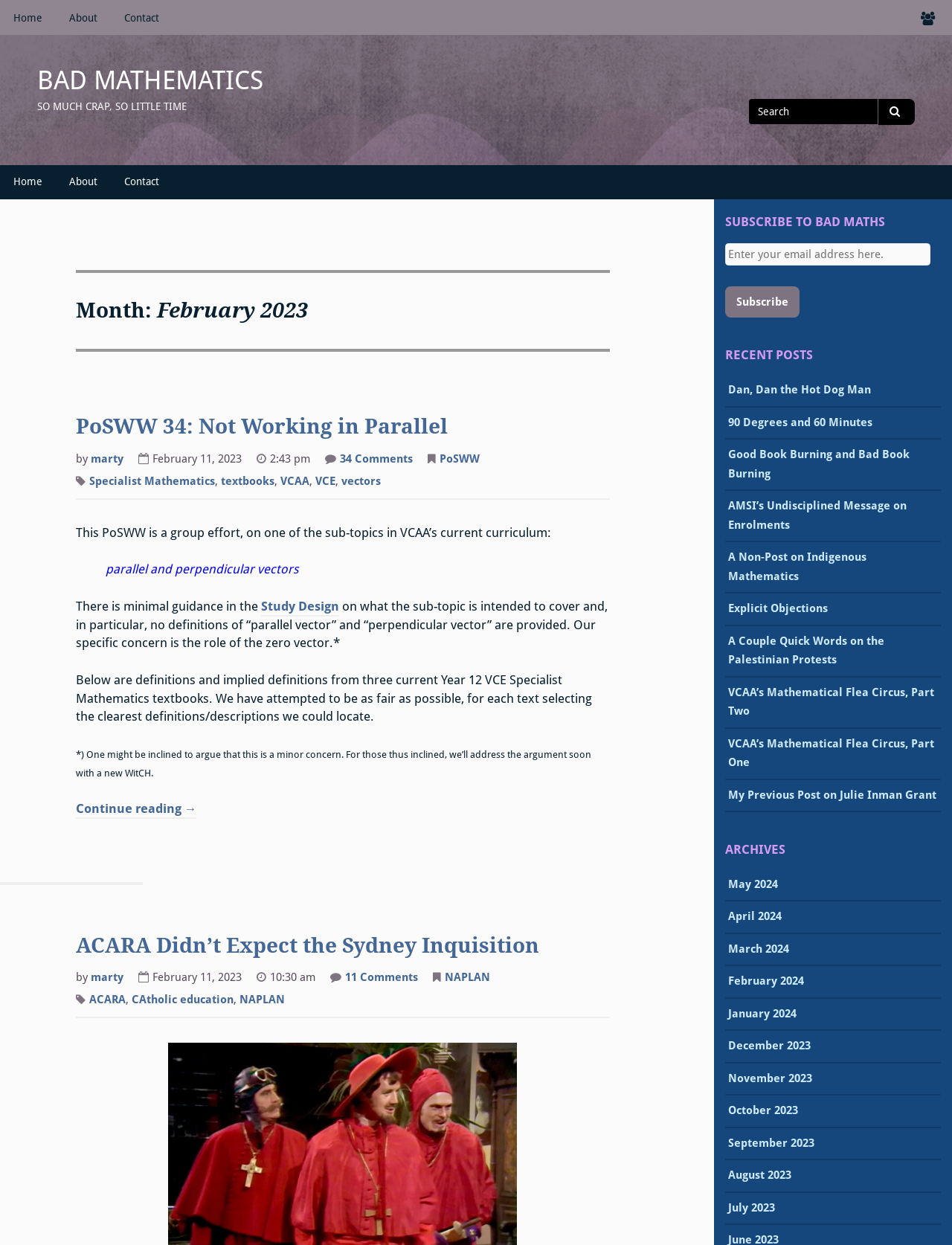Determine the bounding box coordinates of the region that needs to be clicked to achieve the task: "Read the latest news and analysis".

None